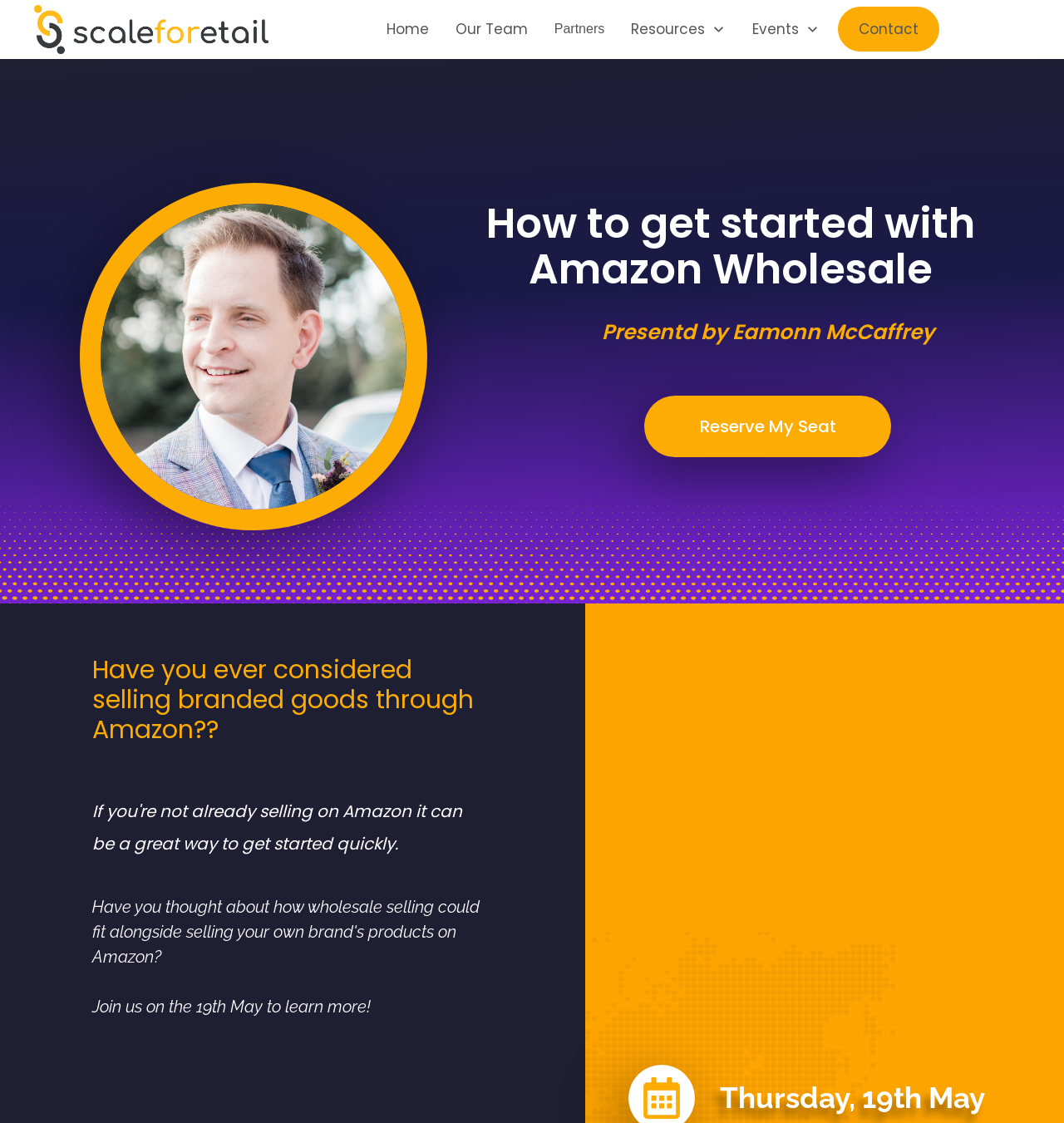Extract the bounding box coordinates of the UI element described by: "Events". The coordinates should include four float numbers ranging from 0 to 1, e.g., [left, top, right, bottom].

[0.707, 0.014, 0.77, 0.039]